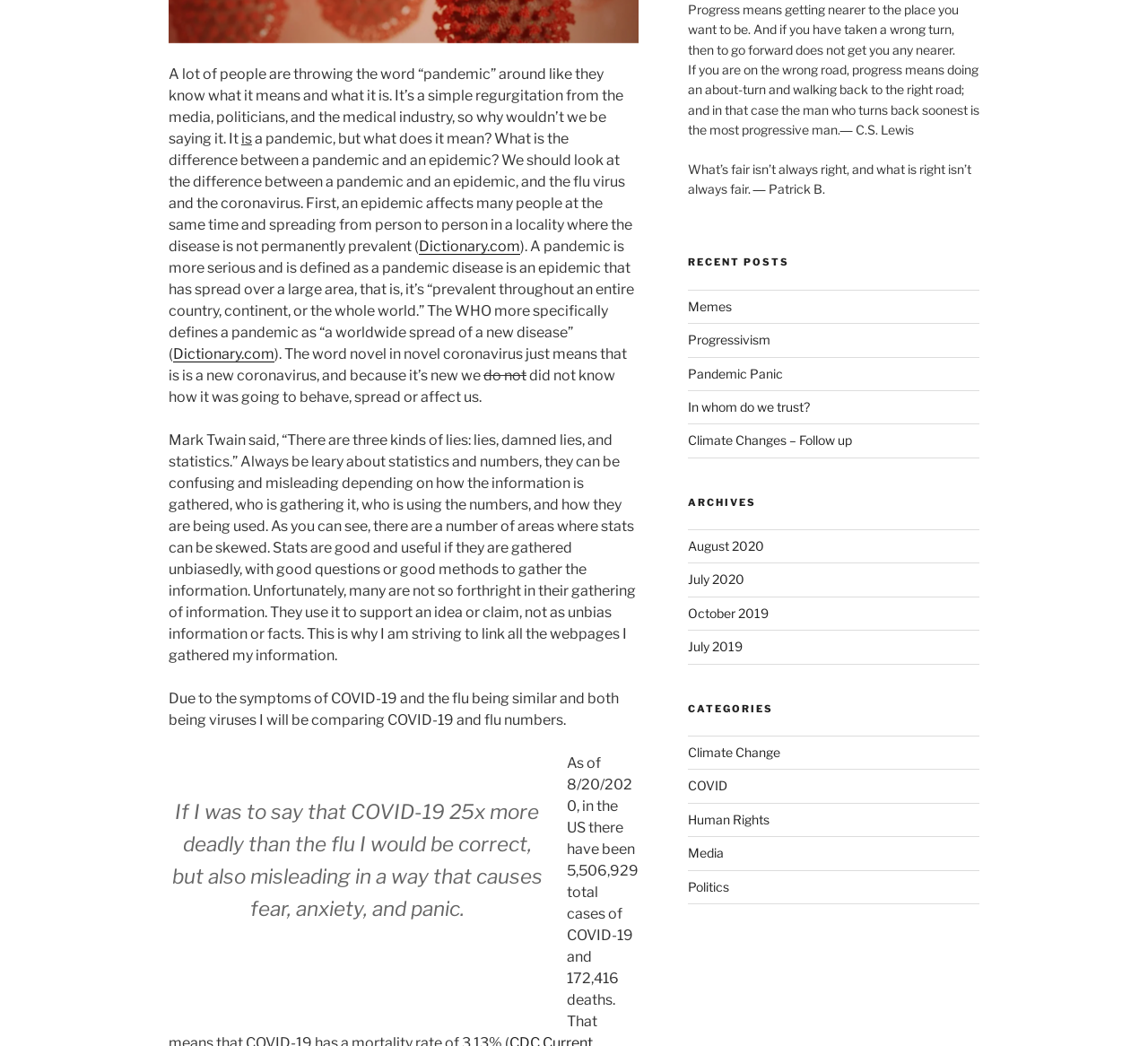Using the provided description Climate Change, find the bounding box coordinates for the UI element. Provide the coordinates in (top-left x, top-left y, bottom-right x, bottom-right y) format, ensuring all values are between 0 and 1.

[0.599, 0.712, 0.679, 0.726]